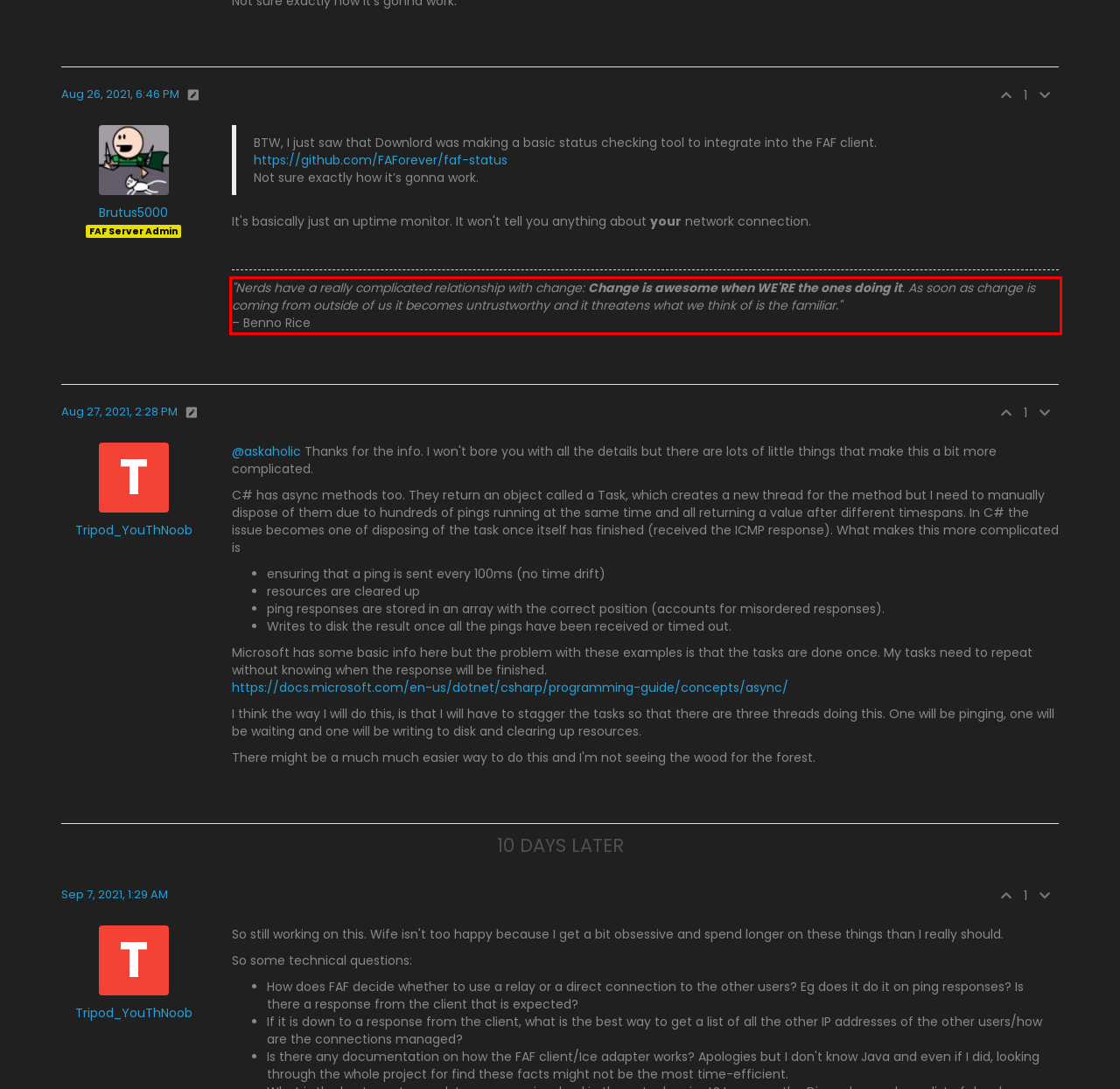You have a screenshot of a webpage with a UI element highlighted by a red bounding box. Use OCR to obtain the text within this highlighted area.

"Nerds have a really complicated relationship with change: Change is awesome when WE'RE the ones doing it. As soon as change is coming from outside of us it becomes untrustworthy and it threatens what we think of is the familiar." – Benno Rice